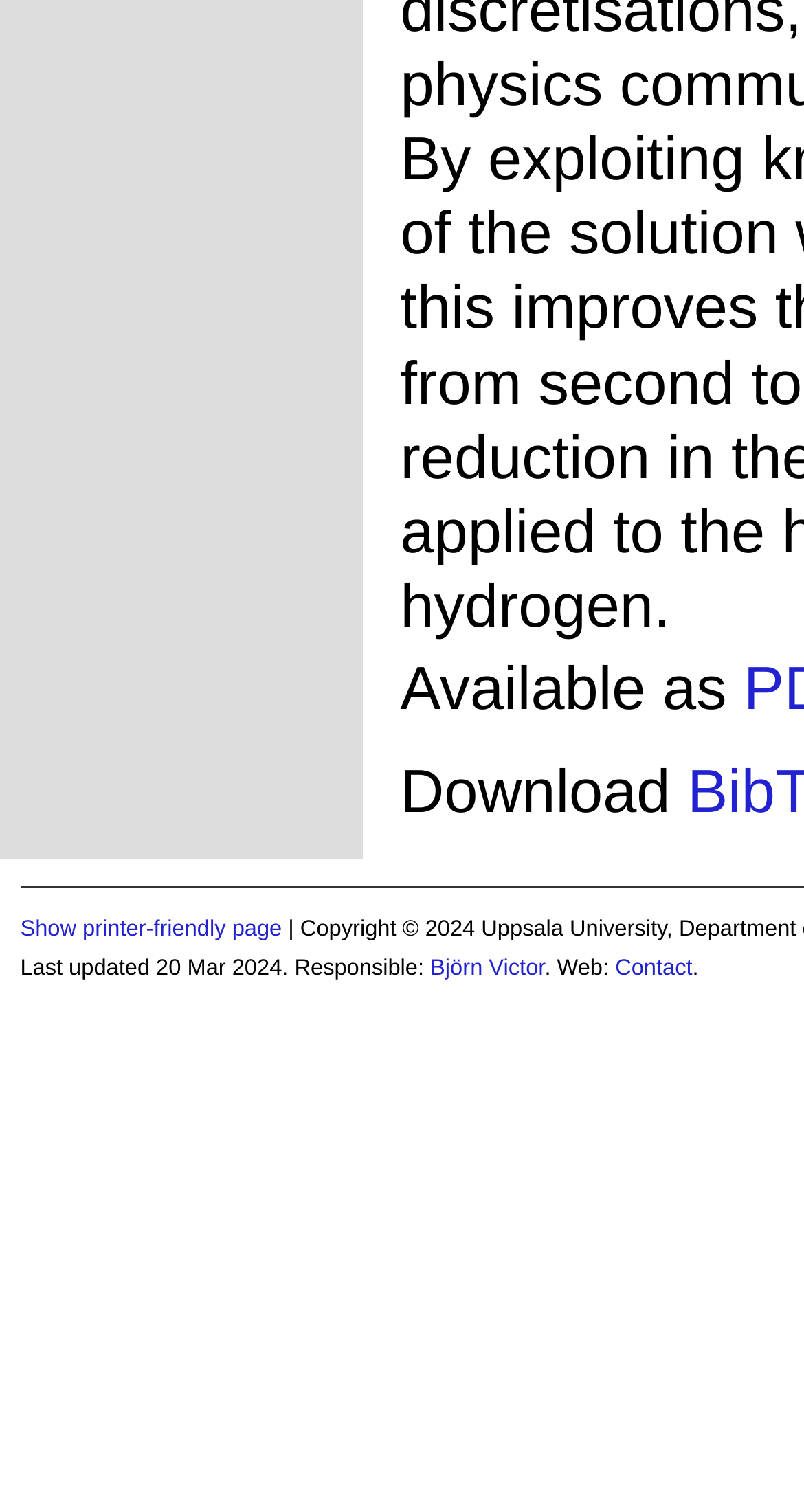Identify the bounding box coordinates for the UI element described as: "Show printer-friendly page".

[0.025, 0.607, 0.351, 0.623]